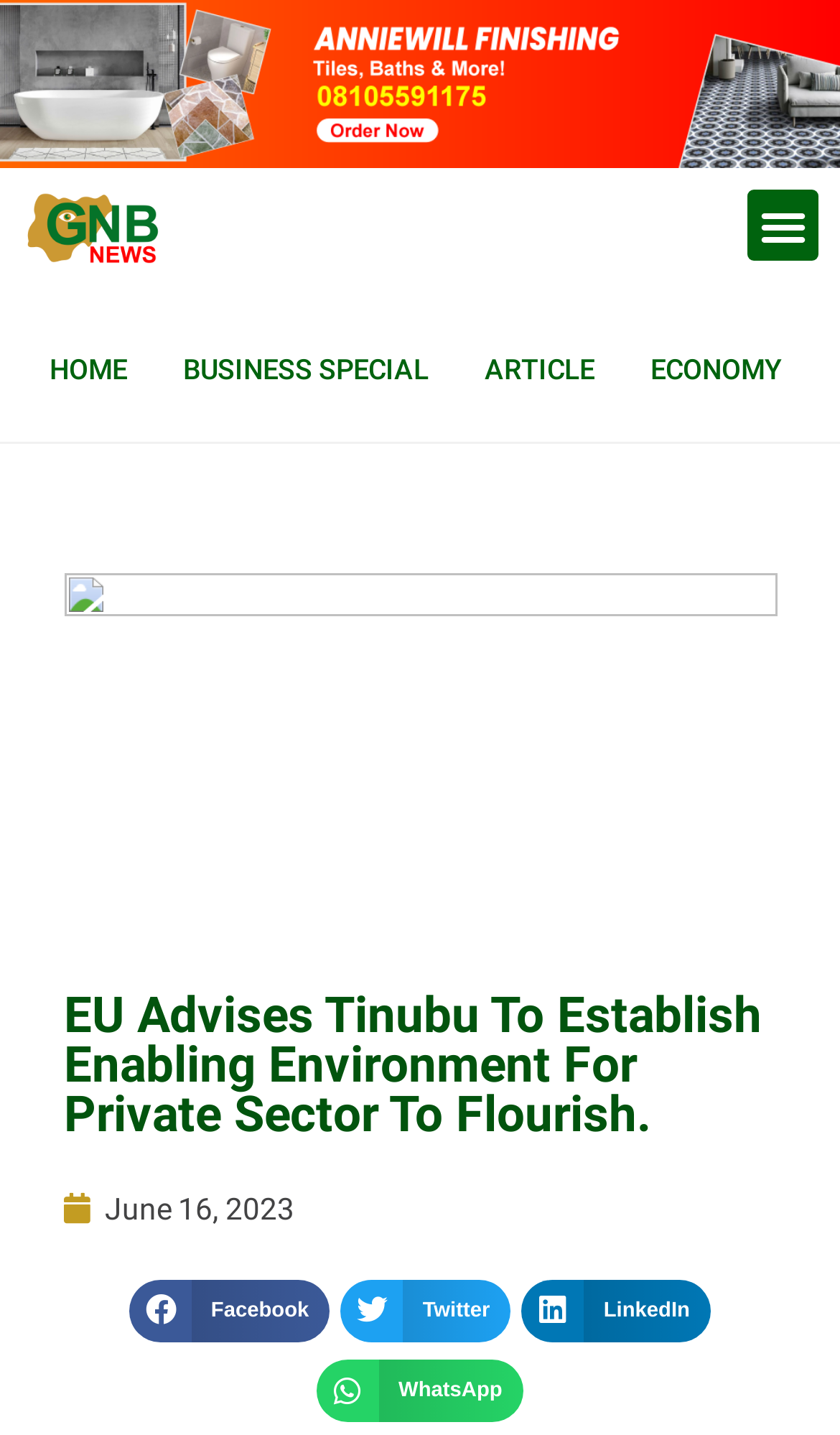Find the bounding box coordinates of the element to click in order to complete this instruction: "Click on the Menu Toggle button". The bounding box coordinates must be four float numbers between 0 and 1, denoted as [left, top, right, bottom].

[0.89, 0.132, 0.974, 0.182]